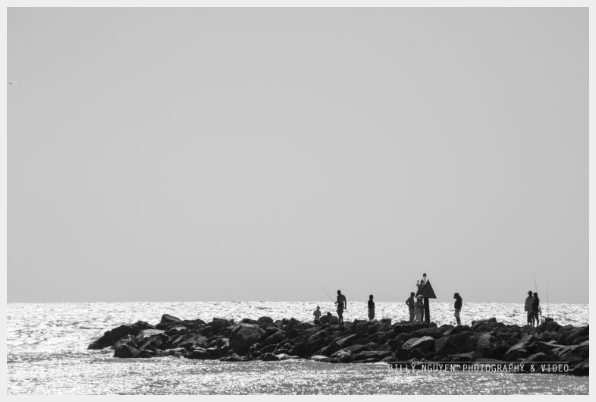What meets the sky in the distance?
Please answer the question as detailed as possible.

The caption describes the distant horizon as merging seamlessly with the sky, creating a sense of vastness and peace. This implies that the horizon, where the earth's surface meets the sky, is visible in the image and blends smoothly with the sky.